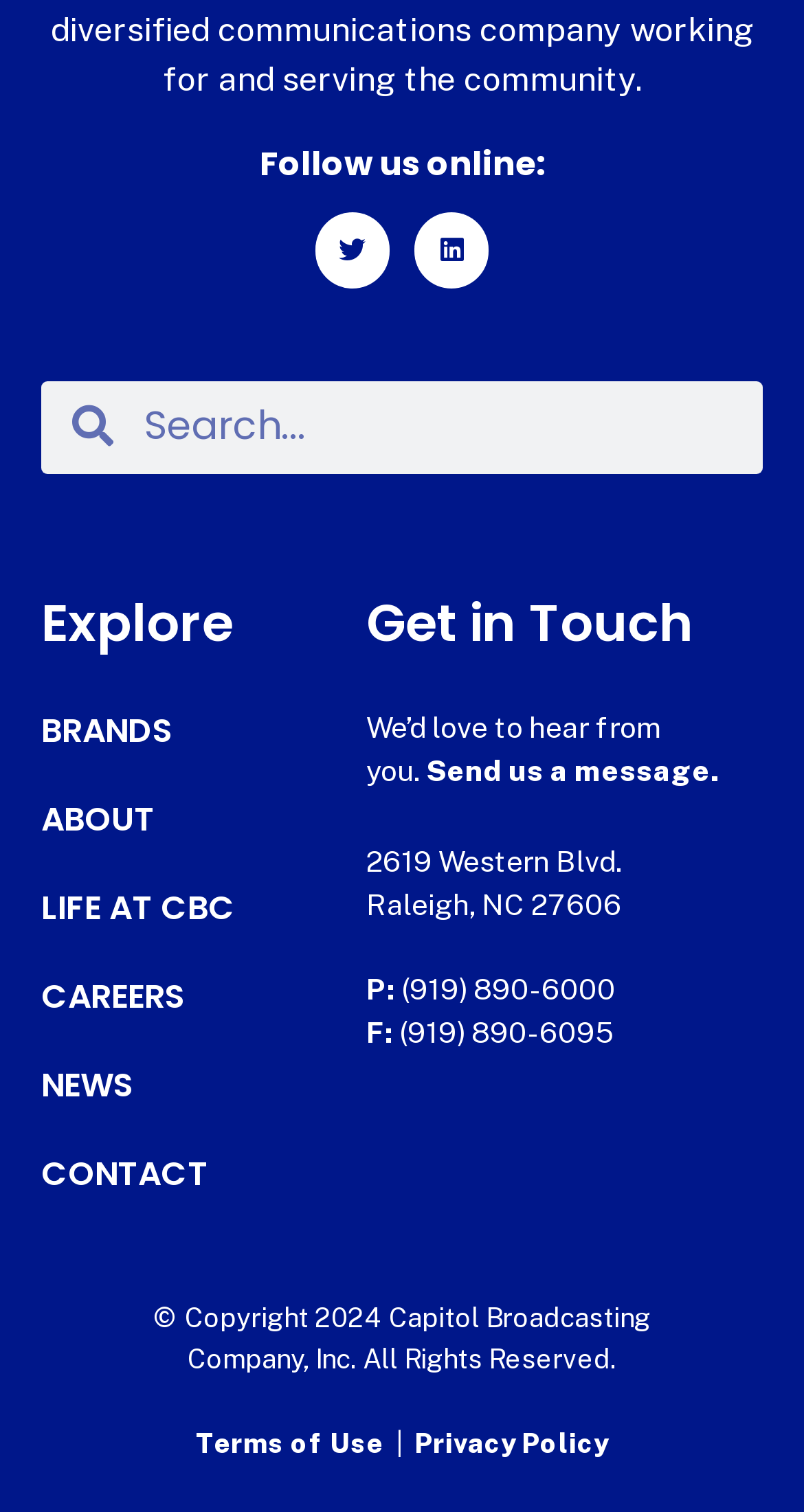Determine the bounding box coordinates of the section I need to click to execute the following instruction: "Send us a message". Provide the coordinates as four float numbers between 0 and 1, i.e., [left, top, right, bottom].

[0.529, 0.498, 0.894, 0.52]